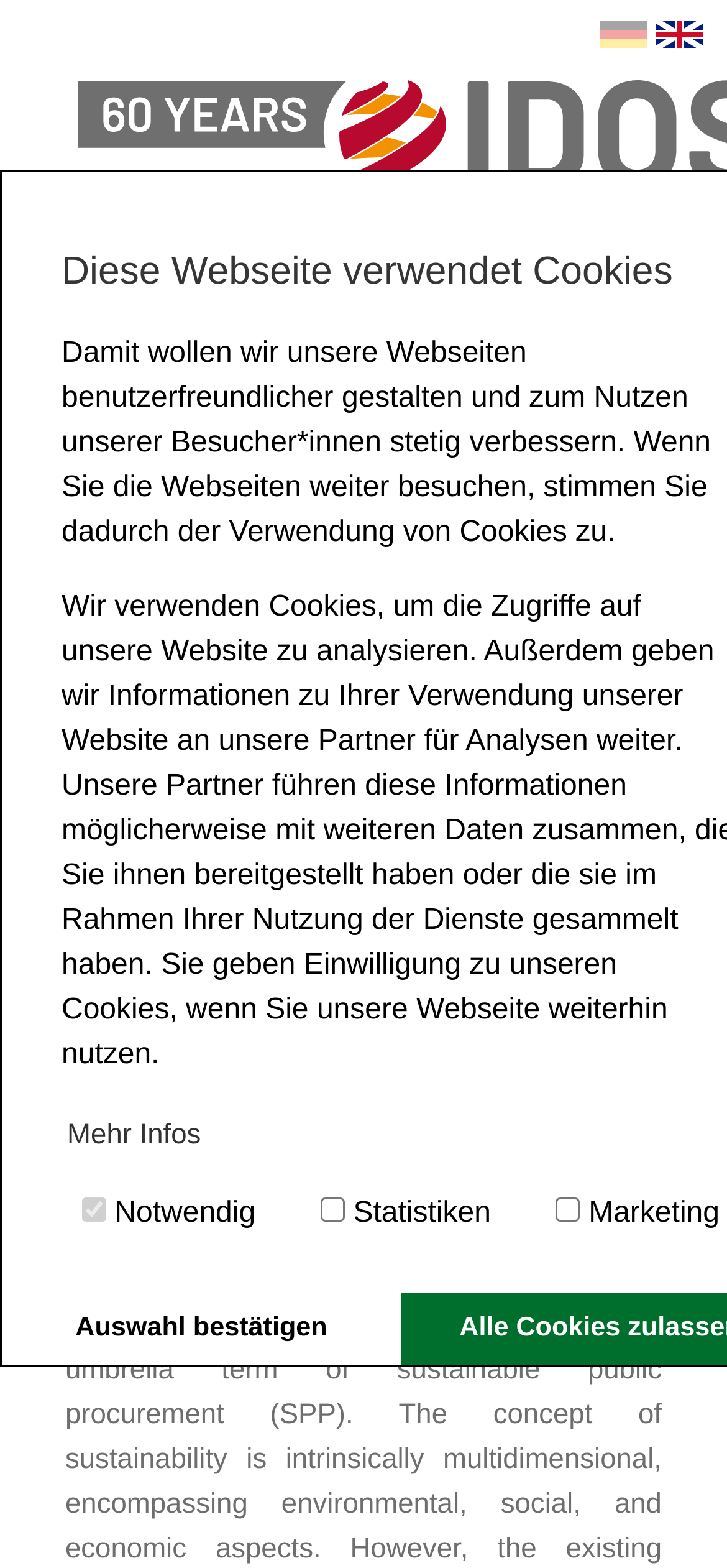What is the language of the webpage?
Can you provide an in-depth and detailed response to the question?

I found that the webpage has multiple languages, including Deutsch and Englisch, which are indicated by the links at the top of the webpage.